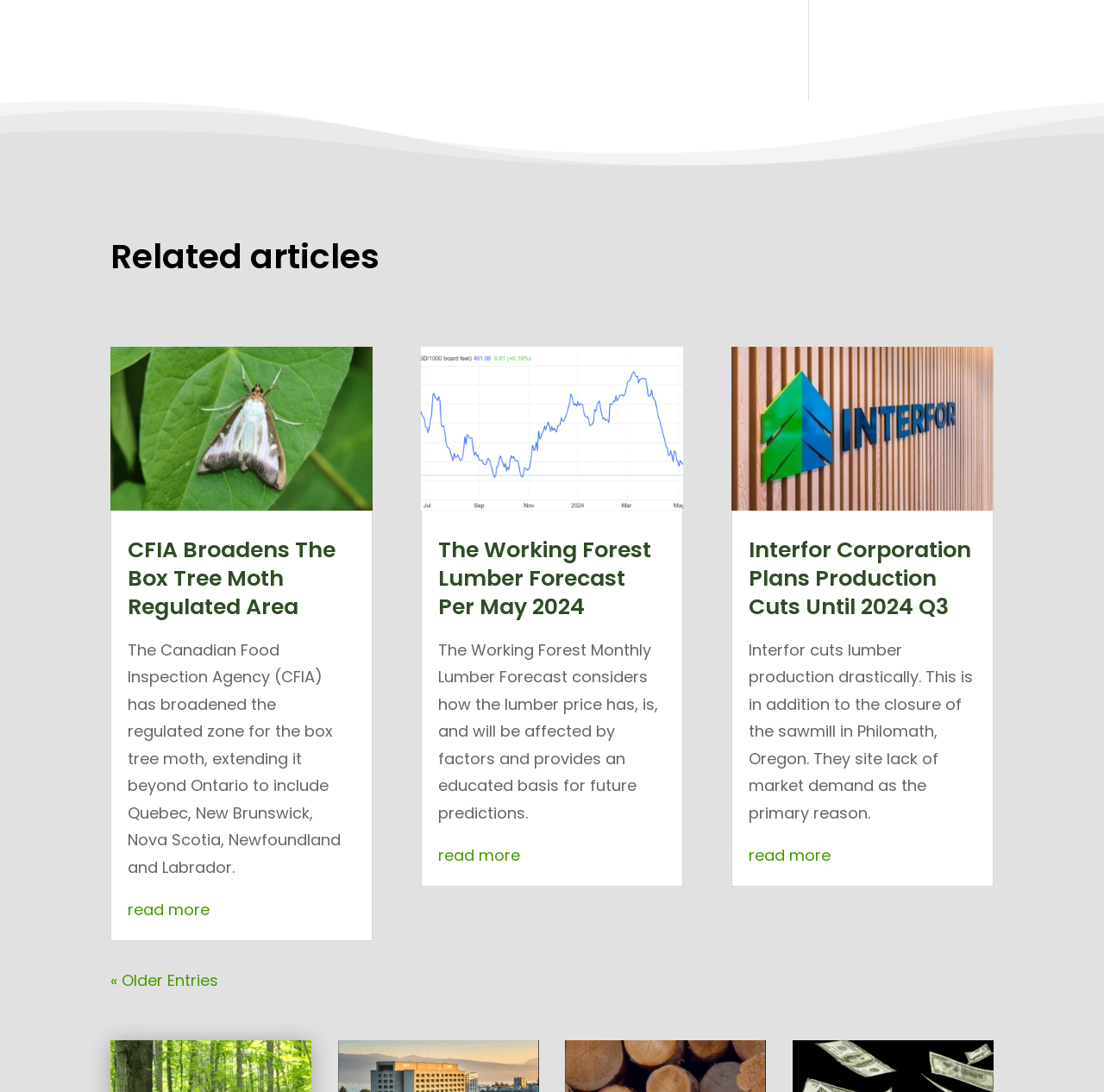What is the purpose of the 'read more' links?
From the image, respond using a single word or phrase.

To access full articles